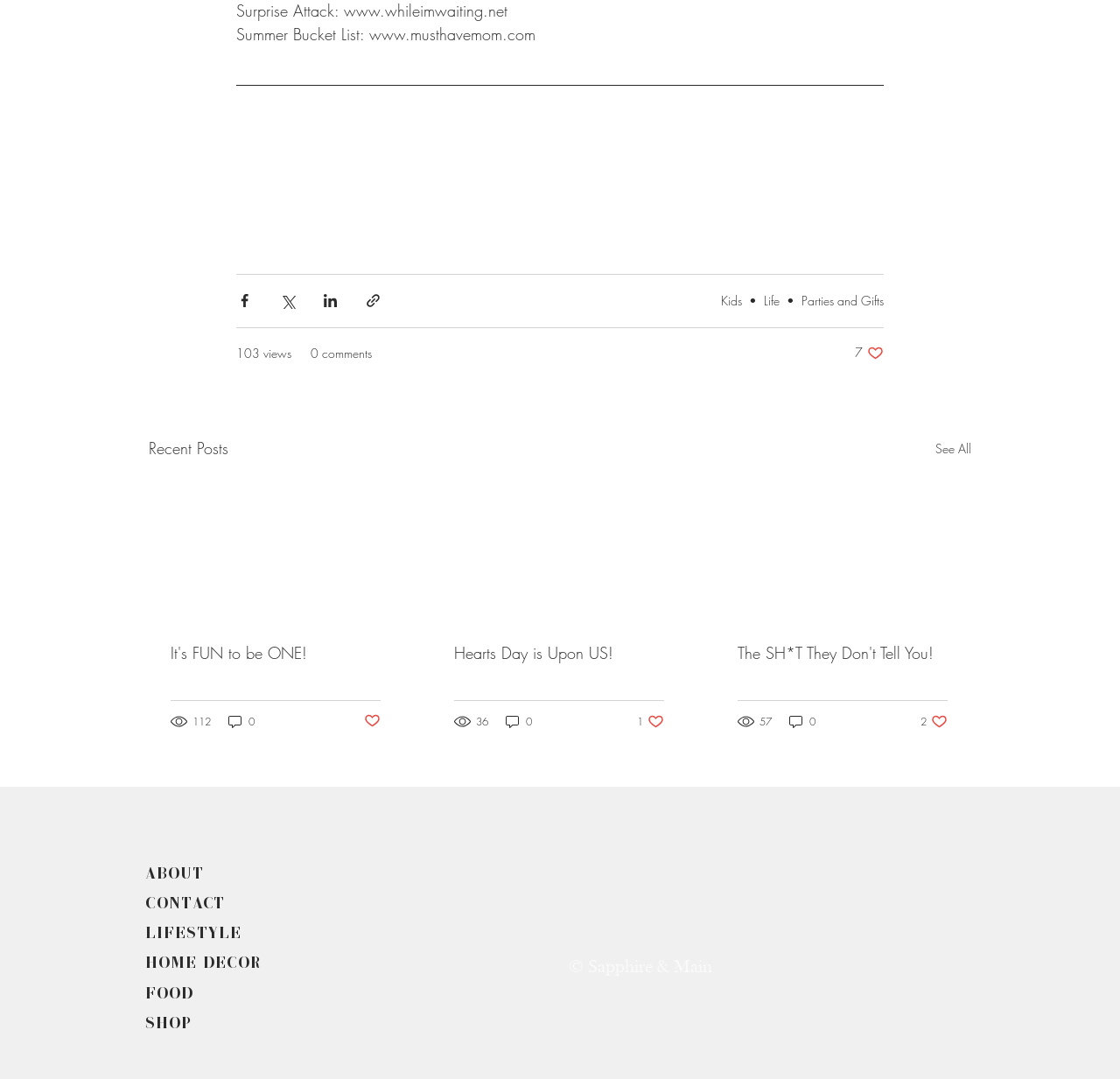Examine the image carefully and respond to the question with a detailed answer: 
What is the title of the summer bucket list?

The title of the summer bucket list can be found at the top of the webpage, which is 'Summer Bucket List: www.musthavemom.com'.